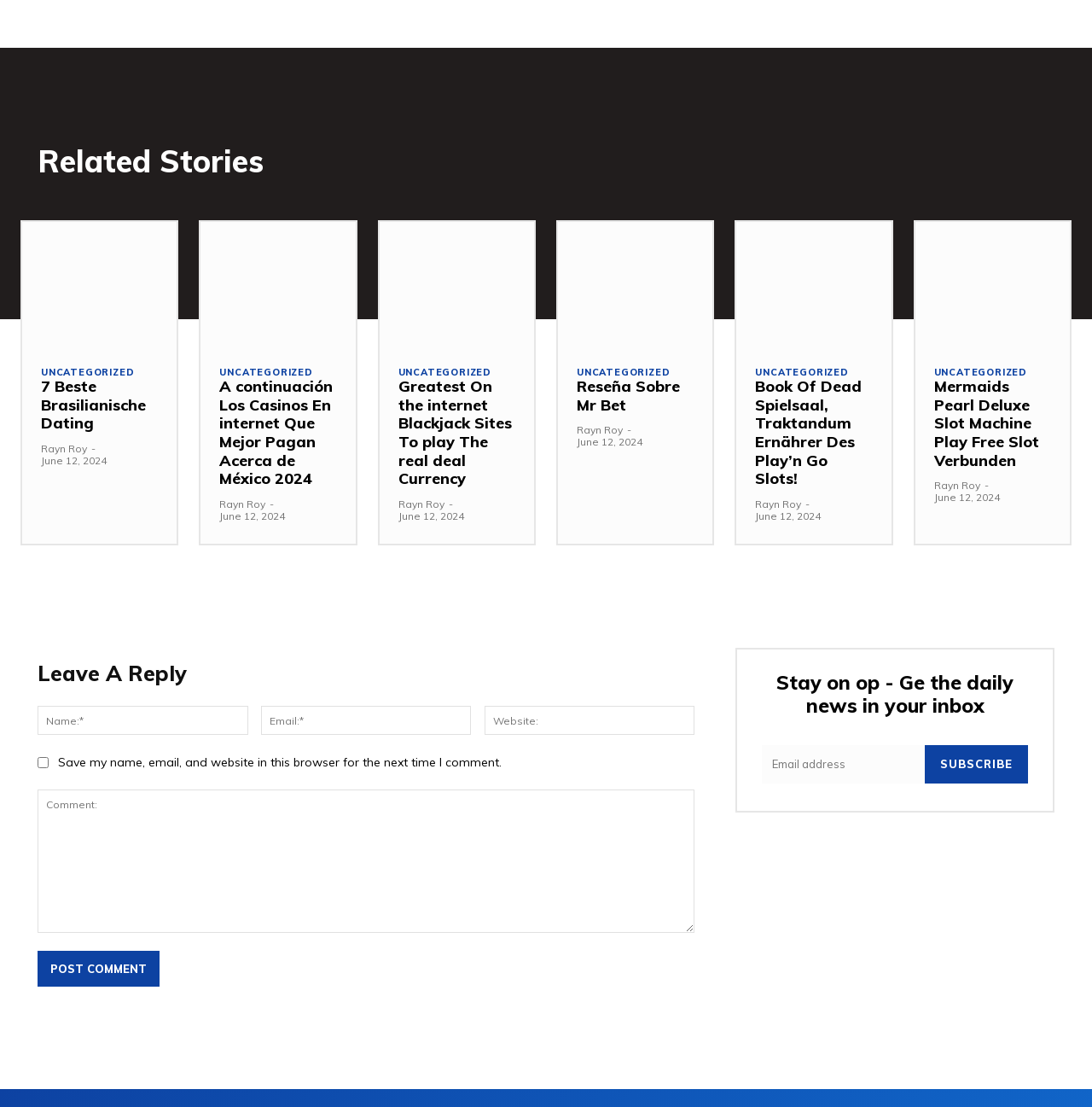Identify the bounding box coordinates of the region that should be clicked to execute the following instruction: "Enter a comment in the textbox".

[0.034, 0.713, 0.636, 0.843]